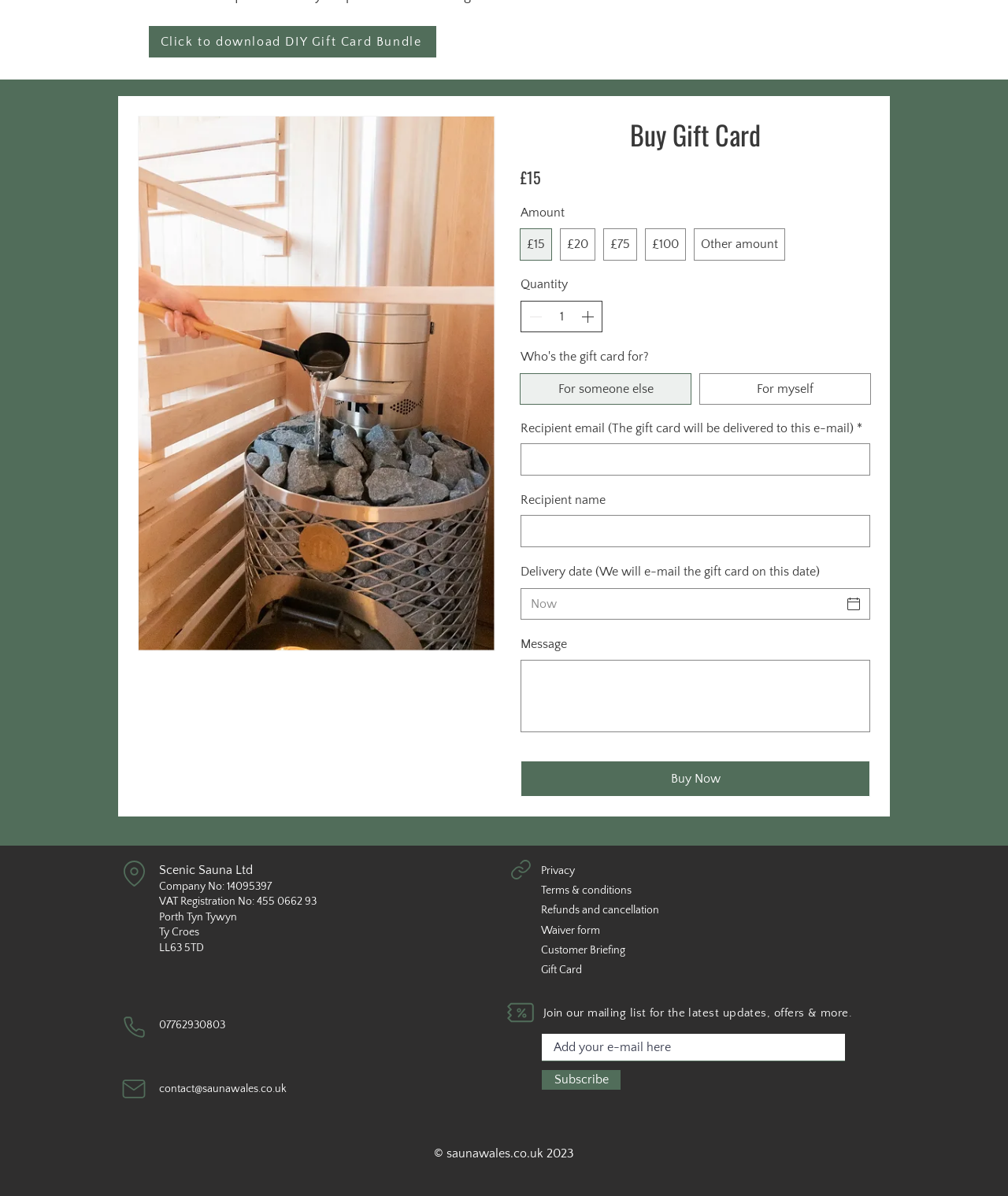Could you please study the image and provide a detailed answer to the question:
What is the company name of the website owner?

The company name of the website owner is Scenic Sauna L, as indicated by the static text element at the bottom of the page.